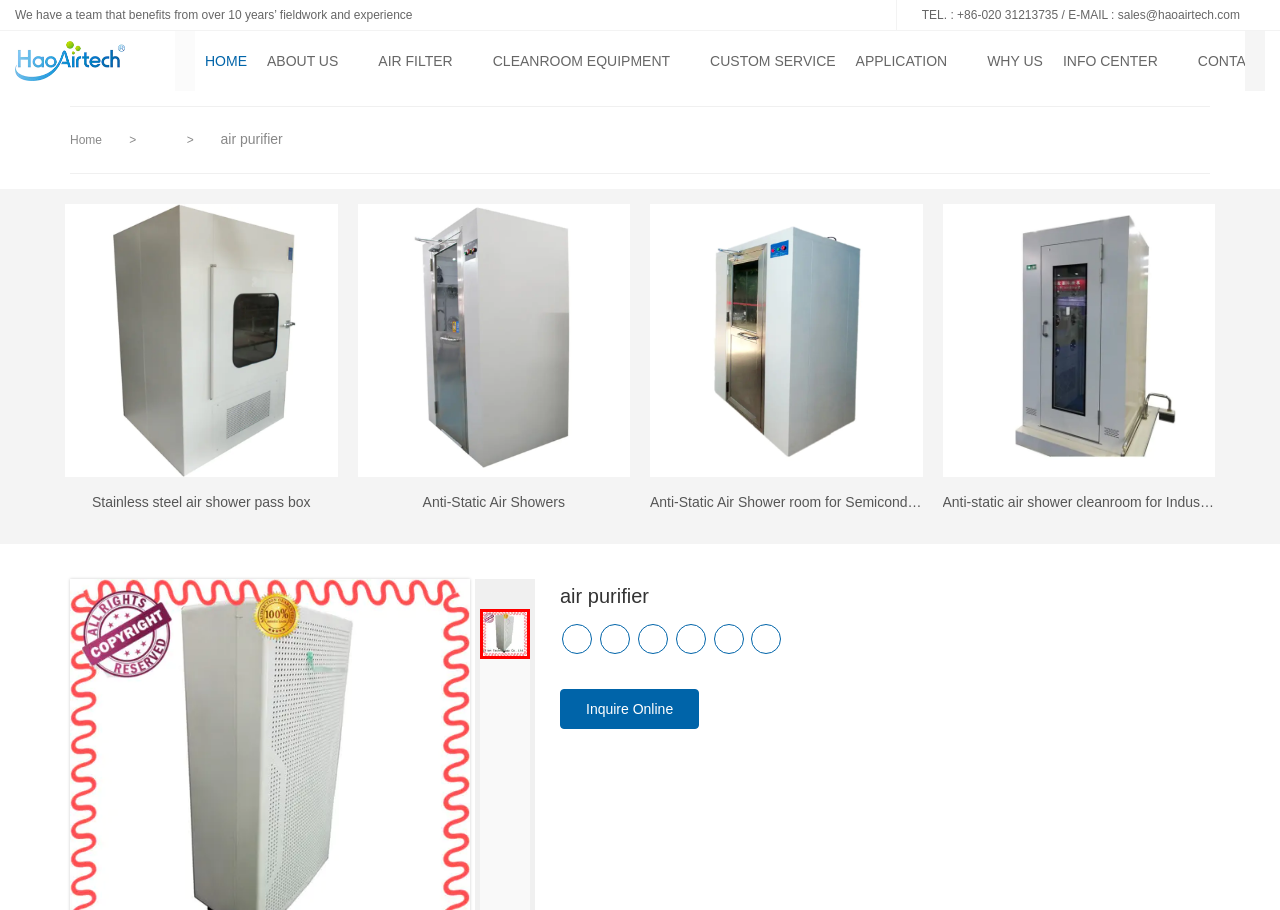Locate the bounding box coordinates of the clickable element to fulfill the following instruction: "Click the 'Stainless steel air shower pass box' link". Provide the coordinates as four float numbers between 0 and 1 in the format [left, top, right, bottom].

[0.051, 0.224, 0.264, 0.575]